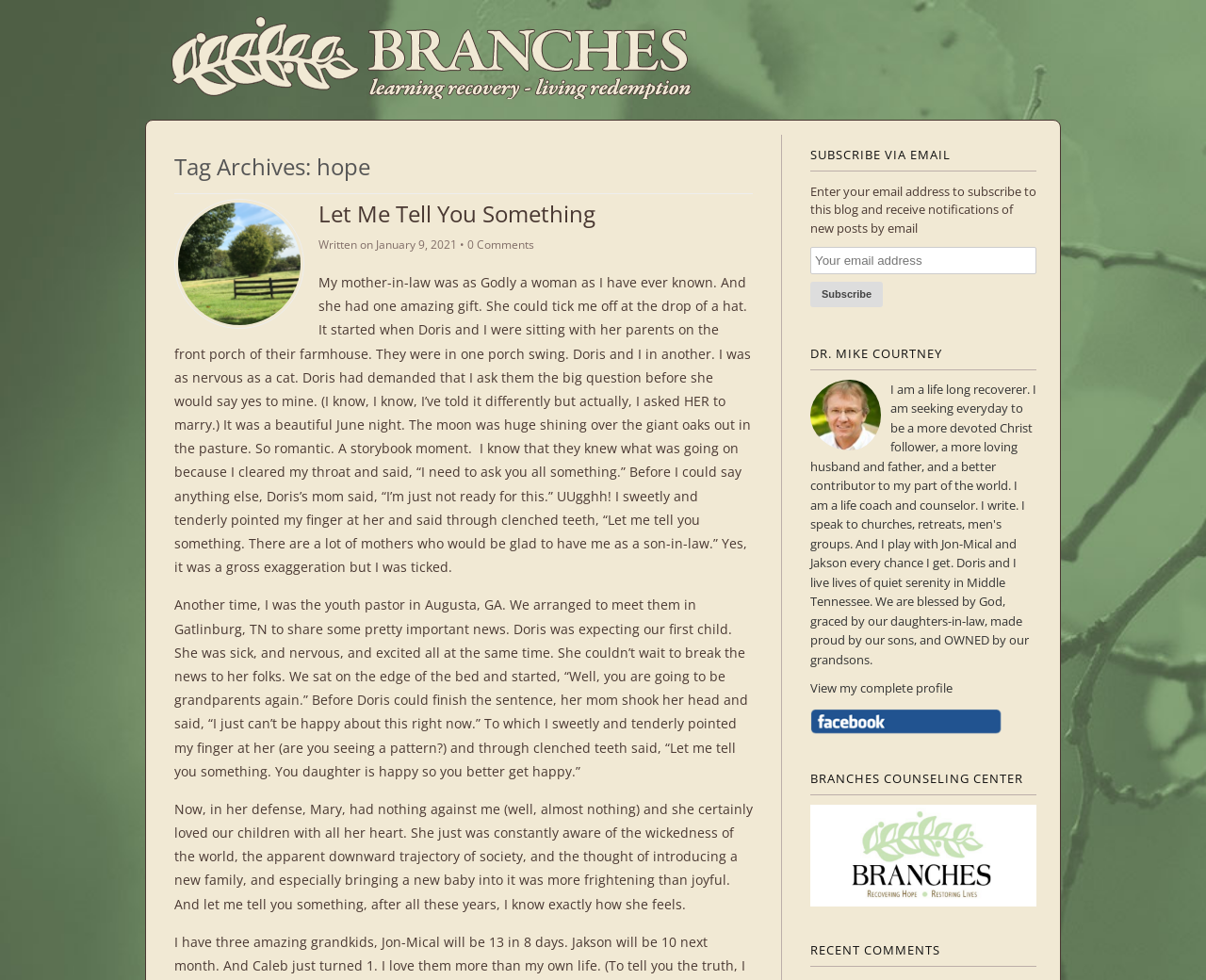Identify the bounding box for the UI element specified in this description: "Let Me Tell You Something". The coordinates must be four float numbers between 0 and 1, formatted as [left, top, right, bottom].

[0.264, 0.202, 0.494, 0.234]